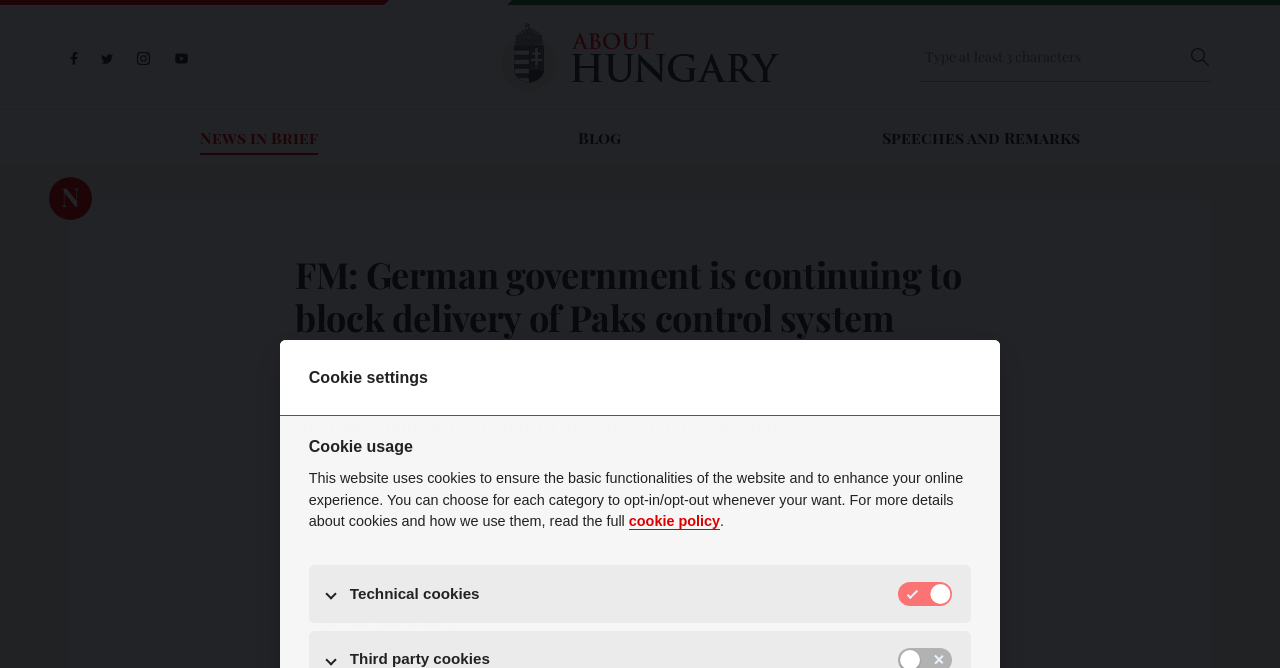Give a detailed account of the webpage.

The webpage is about Hungary's energy security, specifically the upgrade of the Paks plant. At the top left, there are social media icons for Facebook, Twitter, Instagram, and Youtube. Next to them, there is a logo figure with a linked image. Below the logo, there is a search bar with a textbox and a button.

On the top right, there is a section for cookie settings, including a heading, a static text, a link to the cookie policy, and a button for technical cookies with a checkbox. 

The main content of the webpage is divided into sections. The first section has a heading with the title of the article, followed by a static text with the date "FEB 15, 2023". Below the date, there is a static text summarizing the article, which mentions Péter Szijjártó, the Minister of Foreign Affairs and Trade, and the importance of the Paks plant upgrade for Hungary's energy security.

Underneath the summary, there are three links to related topics: "NUCLEAR ENERGY", "PAKS II", and "PÉTER SZIJJÁRTÓ". The main article continues below these links, with a static text describing the foreign minister's statement in Paris about the German government blocking the delivery of the control system for the Paks nuclear plant.

Overall, the webpage has a simple layout with clear headings and concise text, making it easy to navigate and understand the content.